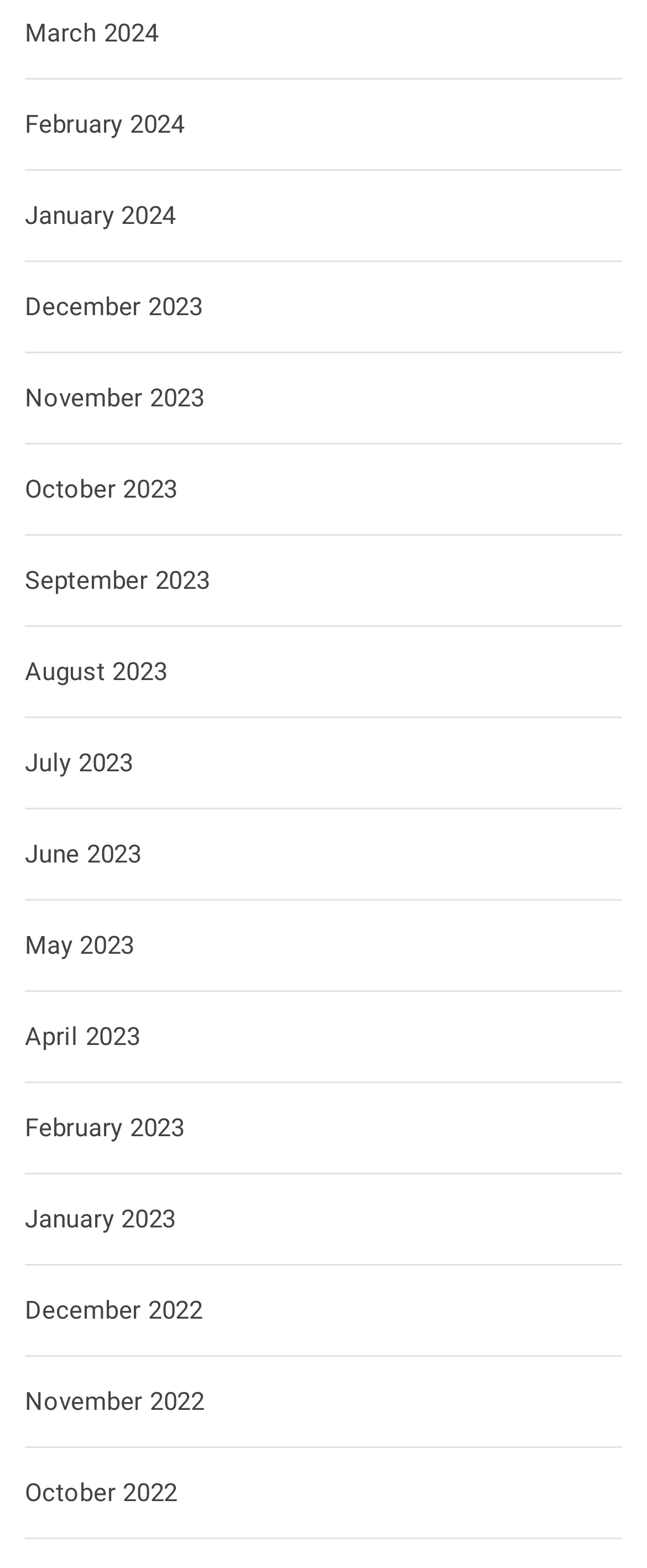Provide a single word or phrase to answer the given question: 
What is the earliest month listed?

December 2022